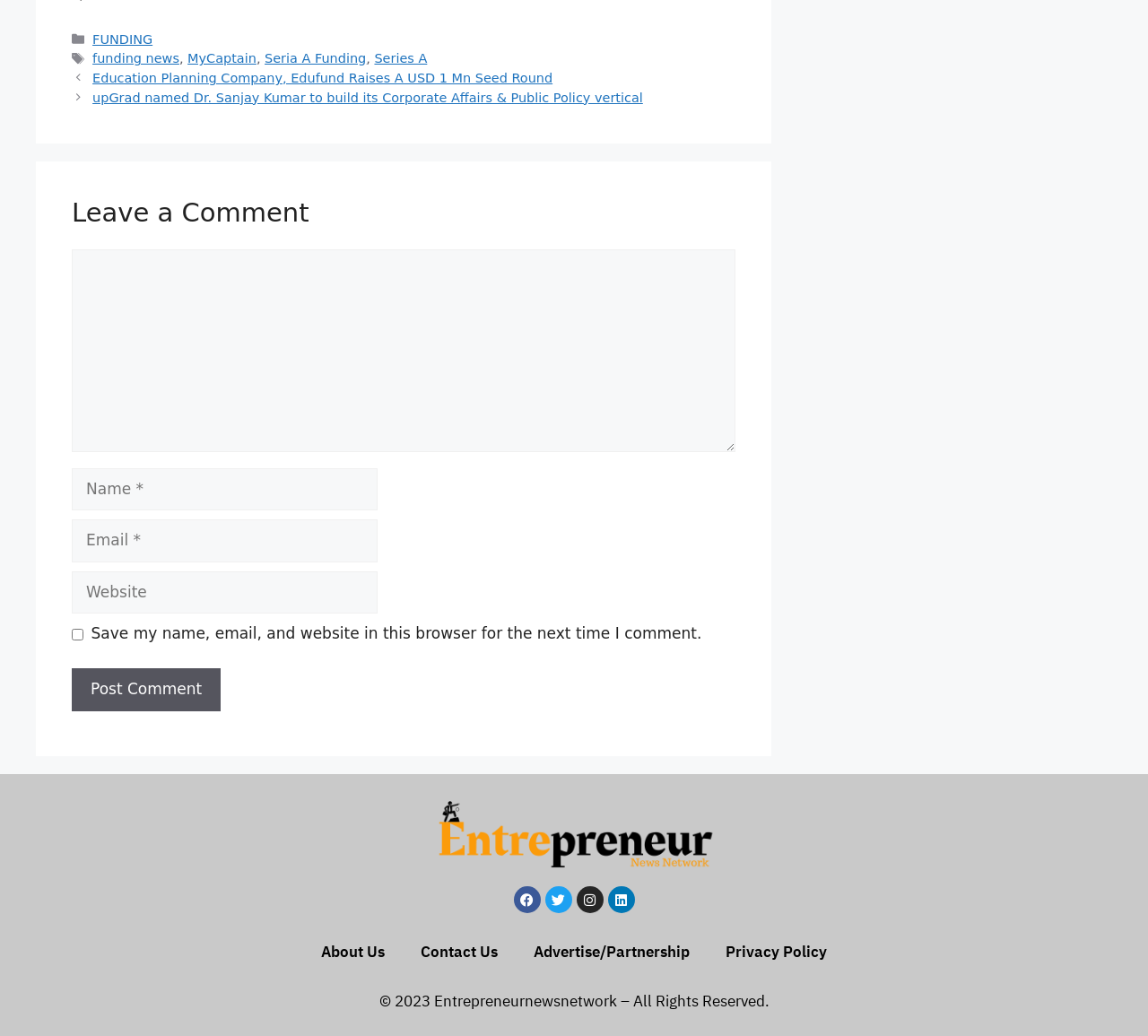Locate the UI element described as follows: "parent_node: Comment name="author" placeholder="Name *"". Return the bounding box coordinates as four float numbers between 0 and 1 in the order [left, top, right, bottom].

[0.062, 0.452, 0.329, 0.493]